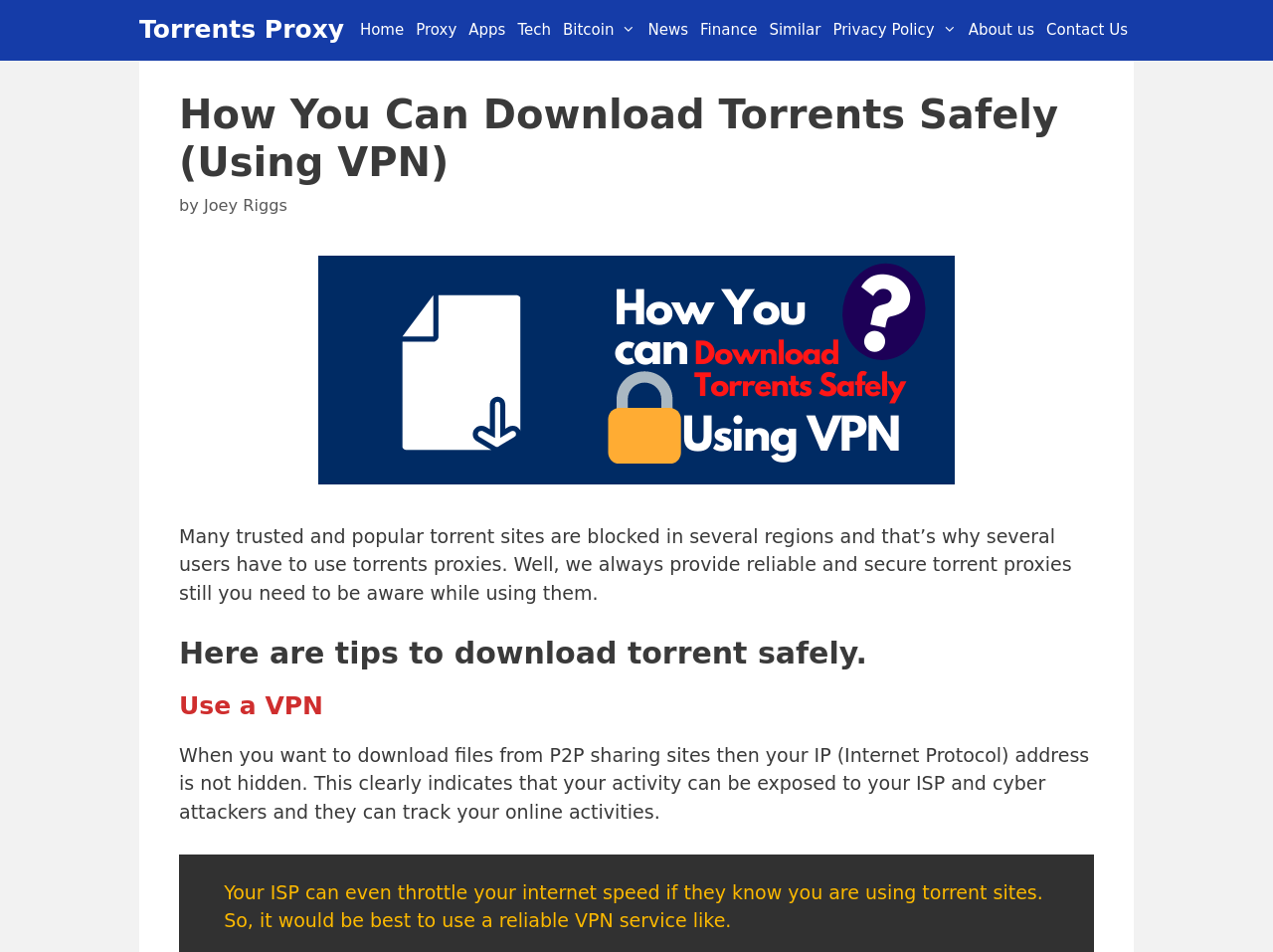Use a single word or phrase to answer the question:
What is the author of the article?

Joey Riggs